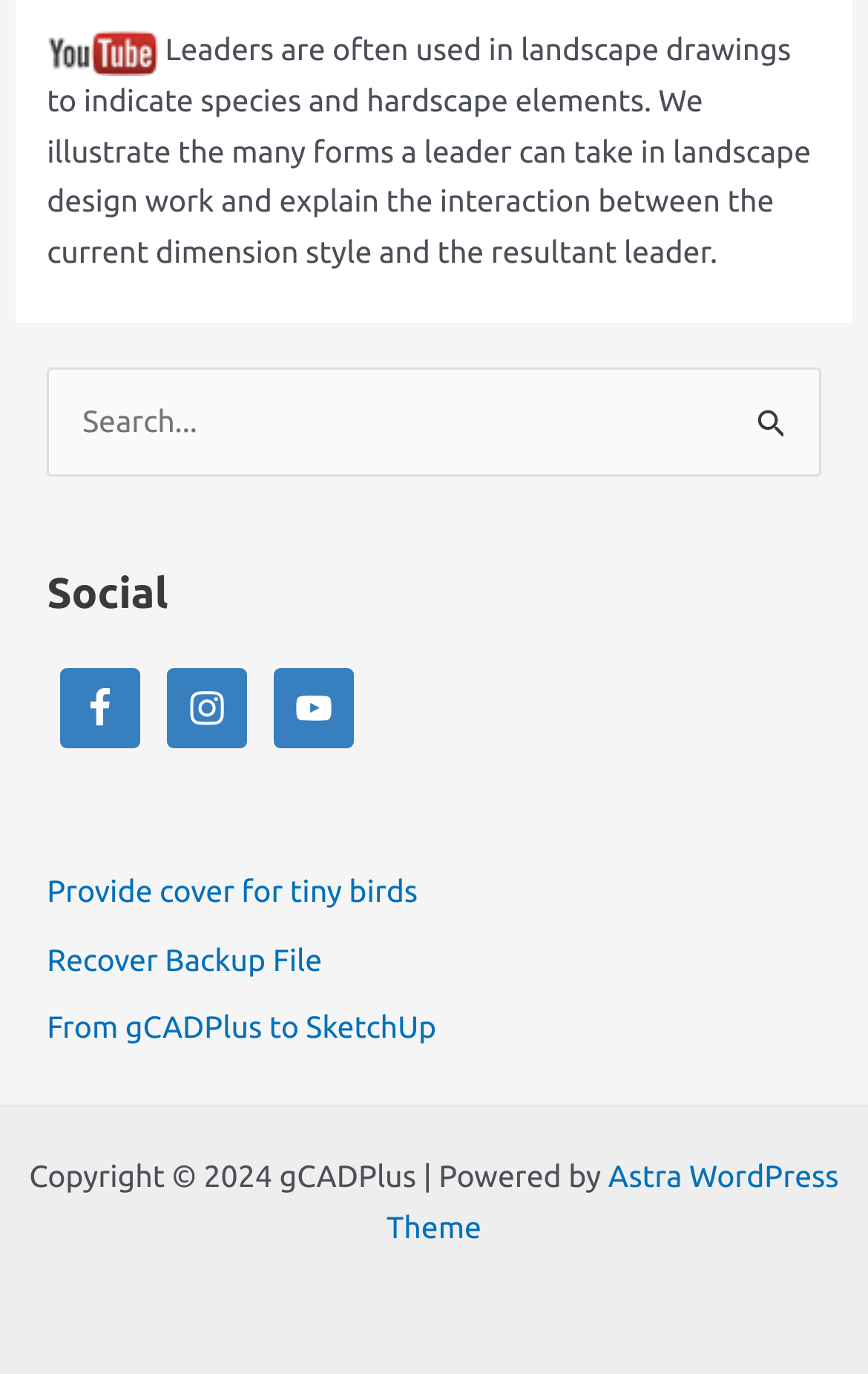Reply to the question below using a single word or brief phrase:
How many social media links are available?

3